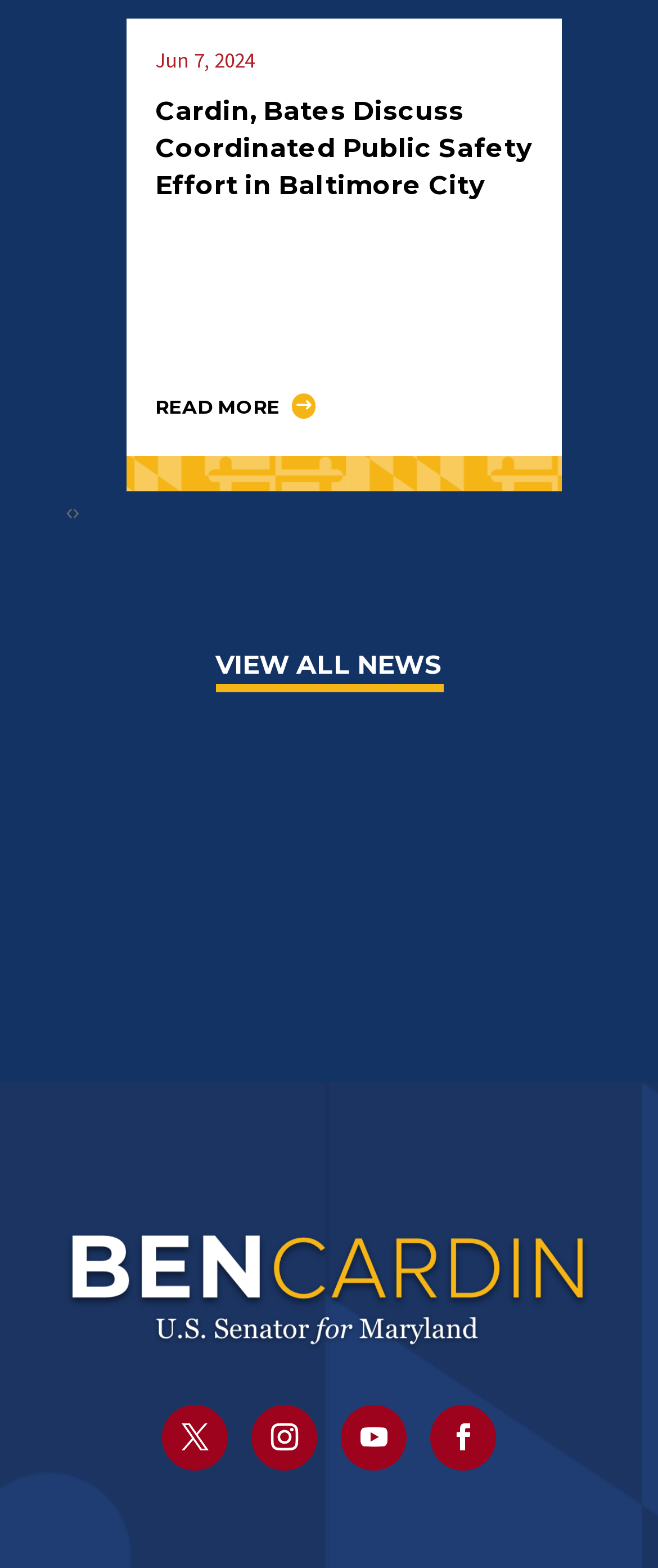Please identify the bounding box coordinates of the element's region that I should click in order to complete the following instruction: "Share on social media". The bounding box coordinates consist of four float numbers between 0 and 1, i.e., [left, top, right, bottom].

[0.246, 0.896, 0.346, 0.938]